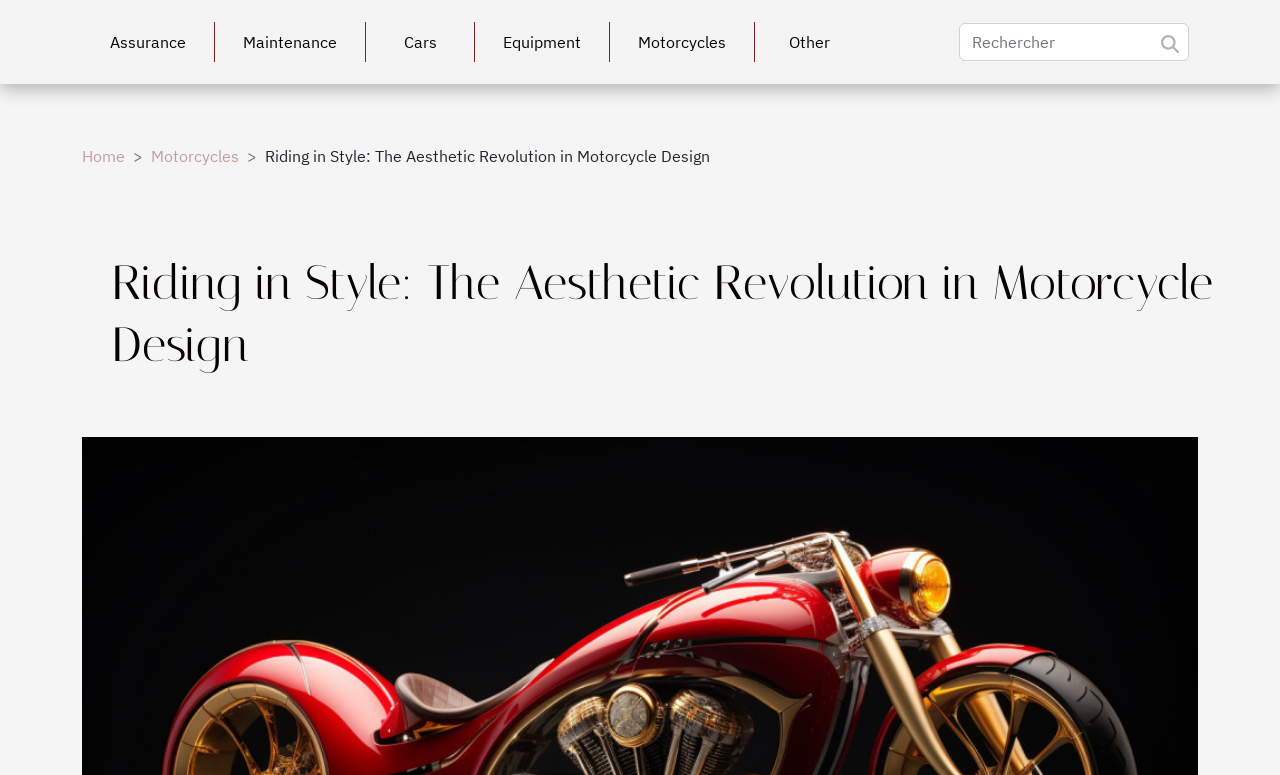Examine the screenshot and answer the question in as much detail as possible: Is there a search function on the page?

I found a search box with a button and a placeholder text 'Rechercher', which indicates that the page has a search function.